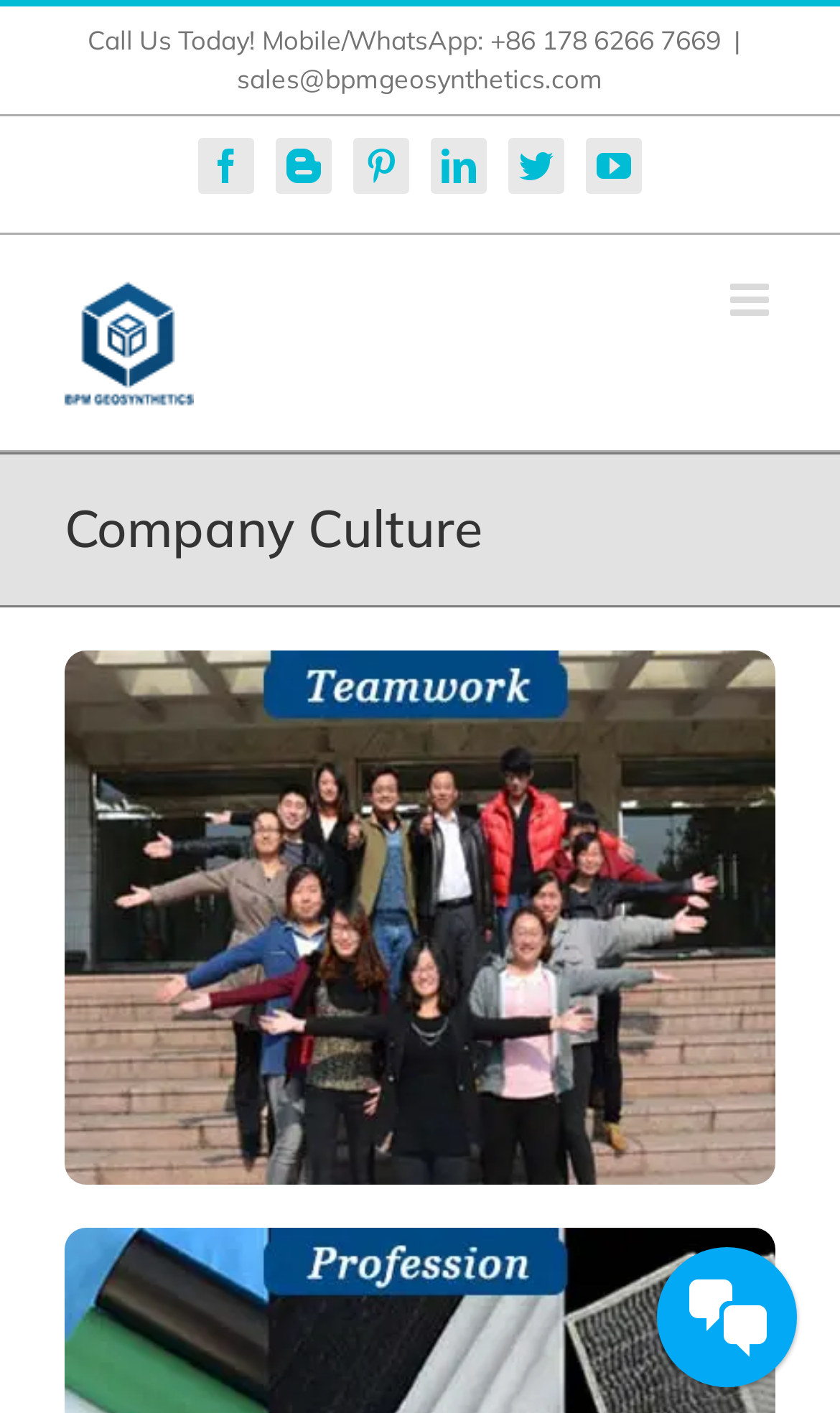How many social media platforms are linked?
Look at the image and answer with only one word or phrase.

6